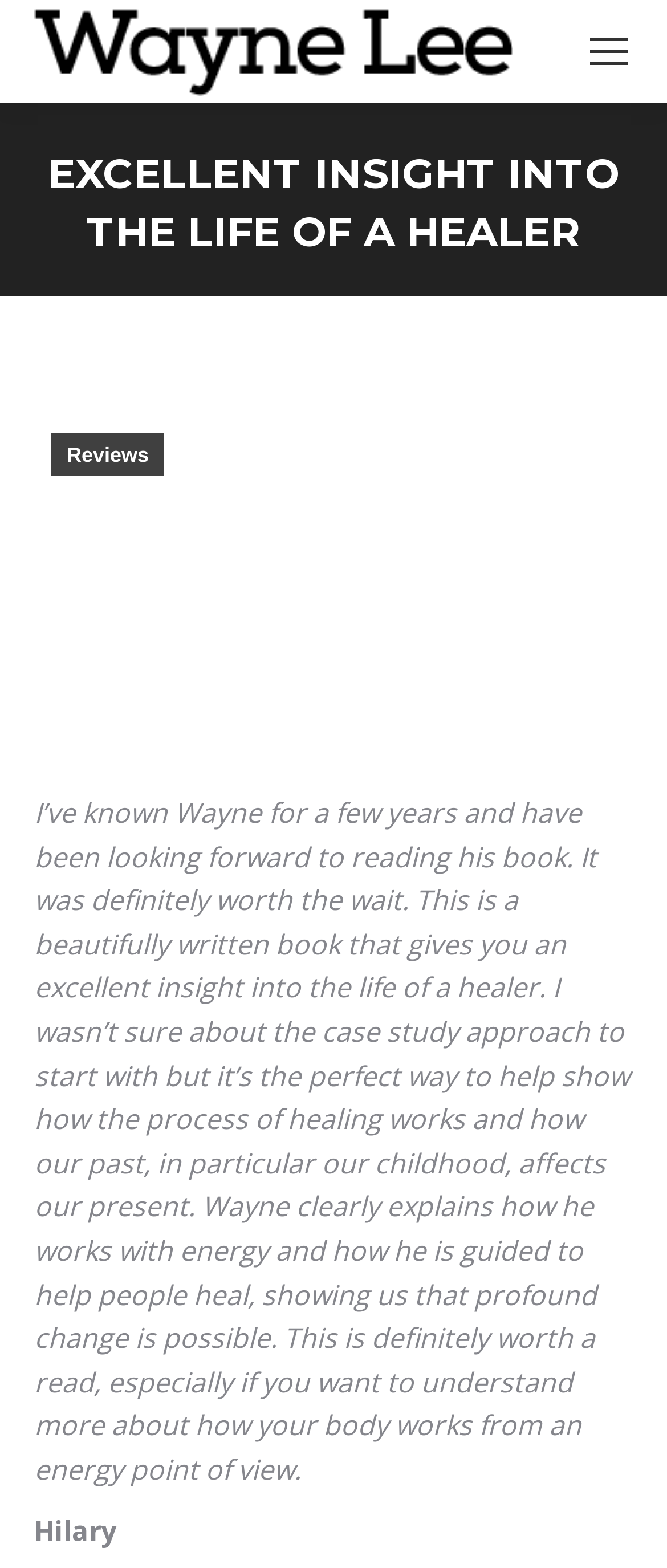Generate a thorough explanation of the webpage's elements.

The webpage is a book review page, with the title "Excellent insight into the life of a healer – Wayne Lee" prominently displayed at the top. Below the title, there is a link to "Wayne Lee" accompanied by an image of the same name, positioned on the left side of the page. 

On the top right corner, there is a "Mobile menu icon" link. 

The main content of the page is a review of Wayne Lee's book, which is divided into two sections. The first section is a heading that reads "EXCELLENT INSIGHT INTO THE LIFE OF A HEALER" in a larger font size. Below the heading, there is an image that spans across the page, followed by a link to "Reviews" on the left side. 

The second section of the review is a lengthy paragraph of text that summarizes the book's content. The text is positioned below the image and the "Reviews" link, and it occupies most of the page's vertical space. The paragraph is written by someone named Hilary, whose name is displayed at the bottom of the page.

At the bottom right corner of the page, there is a "Go to Top" link accompanied by an image, which allows users to navigate back to the top of the page.